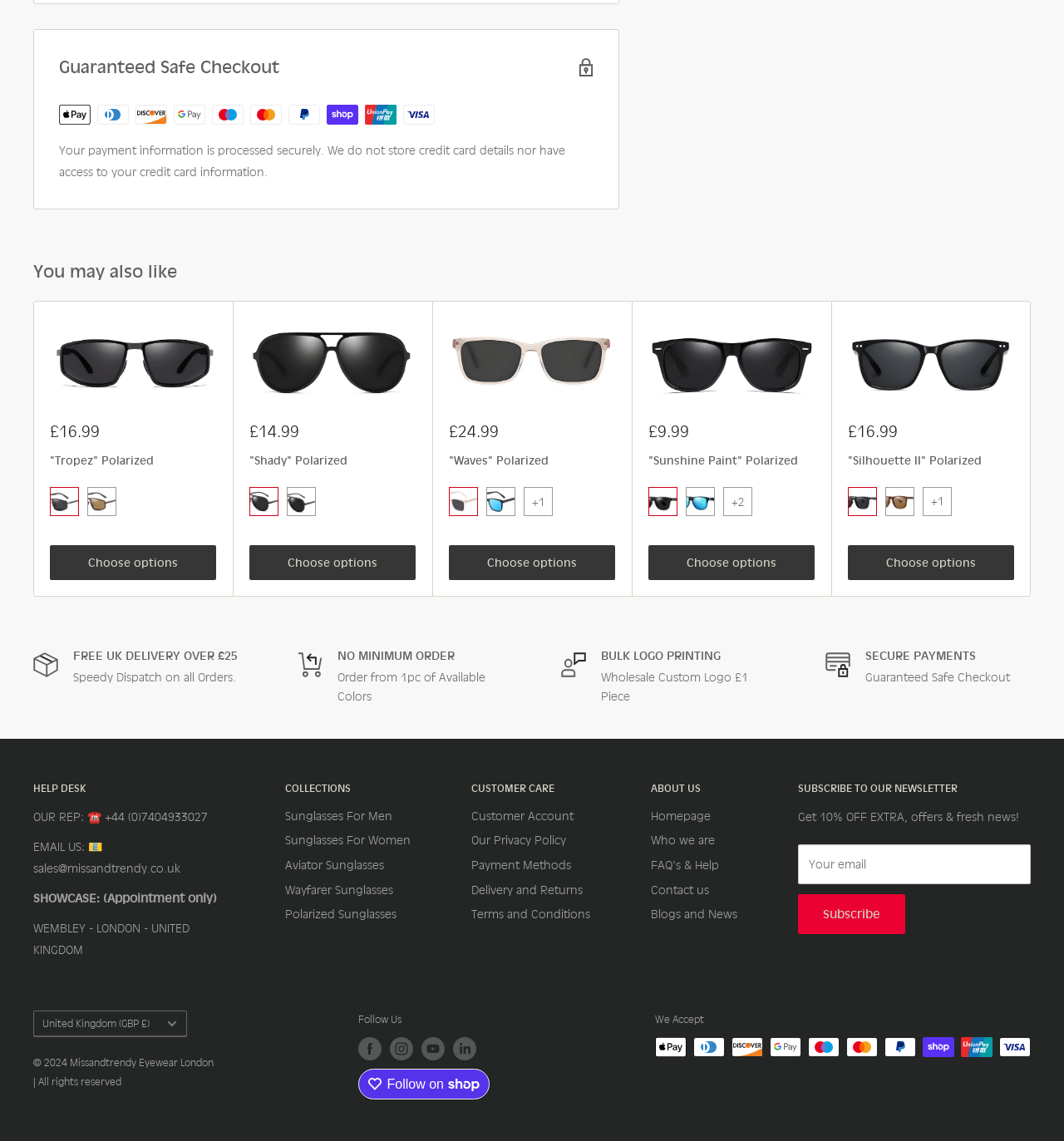Please determine the bounding box coordinates of the element's region to click for the following instruction: "Choose 'Tropez' Polarized sunglasses".

[0.047, 0.278, 0.203, 0.355]